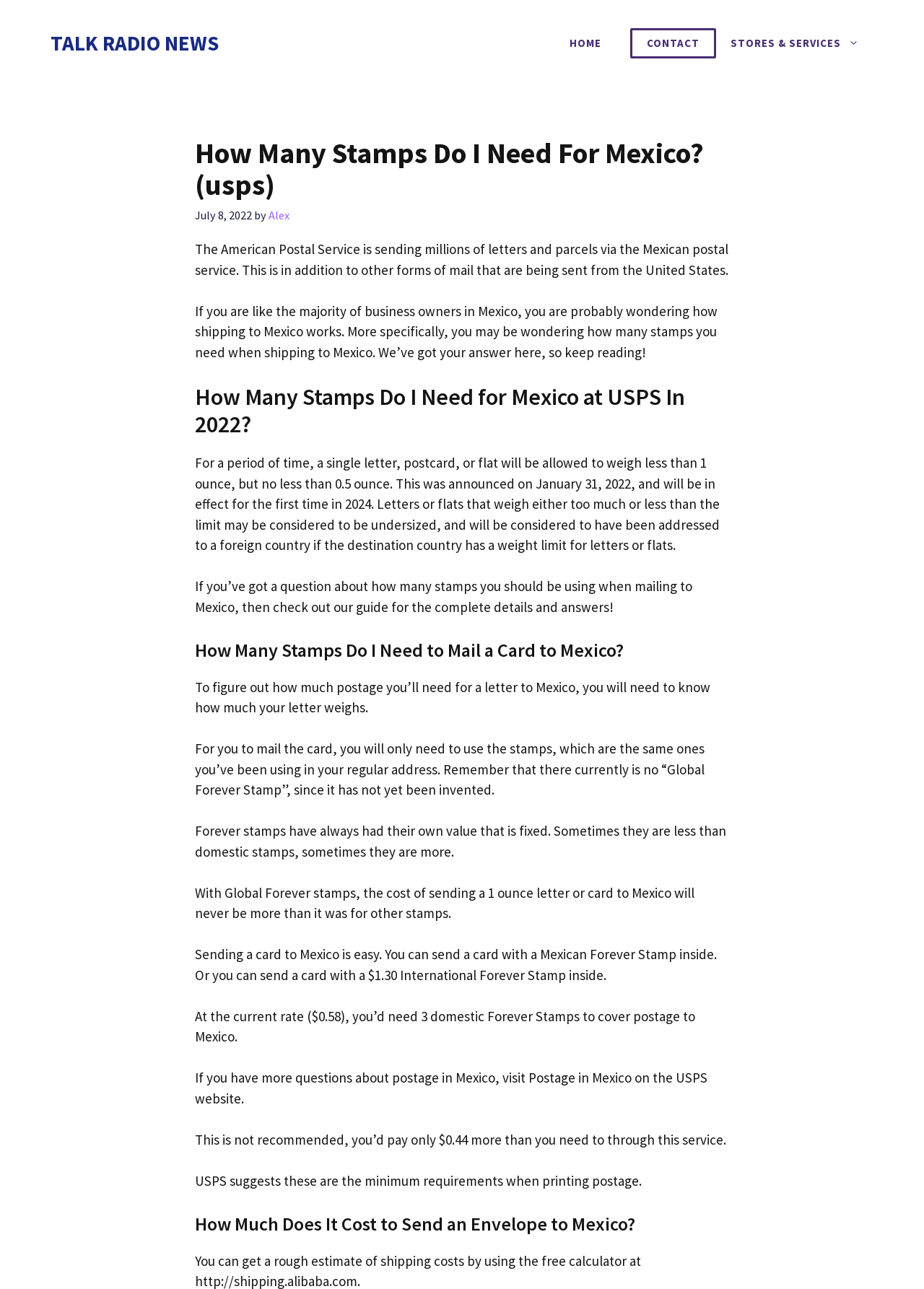Give a complete and precise description of the webpage's appearance.

The webpage is about sending mail to Mexico, specifically discussing how many stamps are needed for different types of mail. At the top, there is a banner with a link to the website's homepage, "TALK RADIO NEWS". Below the banner, there is a navigation menu with links to "HOME", "CONTACT", and "STORES & SERVICES".

The main content area has a heading "How Many Stamps Do I Need For Mexico? (usps)" and a subheading with the date "July 8, 2022". The article begins with a brief introduction, explaining that the American Postal Service is sending millions of letters and parcels via the Mexican postal service.

The article is divided into sections, each with its own heading. The first section, "How Many Stamps Do I Need for Mexico at USPS In 2022?", discusses the weight limits for letters and flats. The second section, "How Many Stamps Do I Need to Mail a Card to Mexico?", explains how to determine the postage needed for a letter to Mexico.

The article continues with sections on sending cards to Mexico, using Global Forever stamps, and the cost of sending an envelope to Mexico. Throughout the article, there are several paragraphs of text providing detailed information on the topic.

There are no images on the page, but there are several links to other websites, including the USPS website. Overall, the webpage is a informative article providing guidance on sending mail to Mexico.